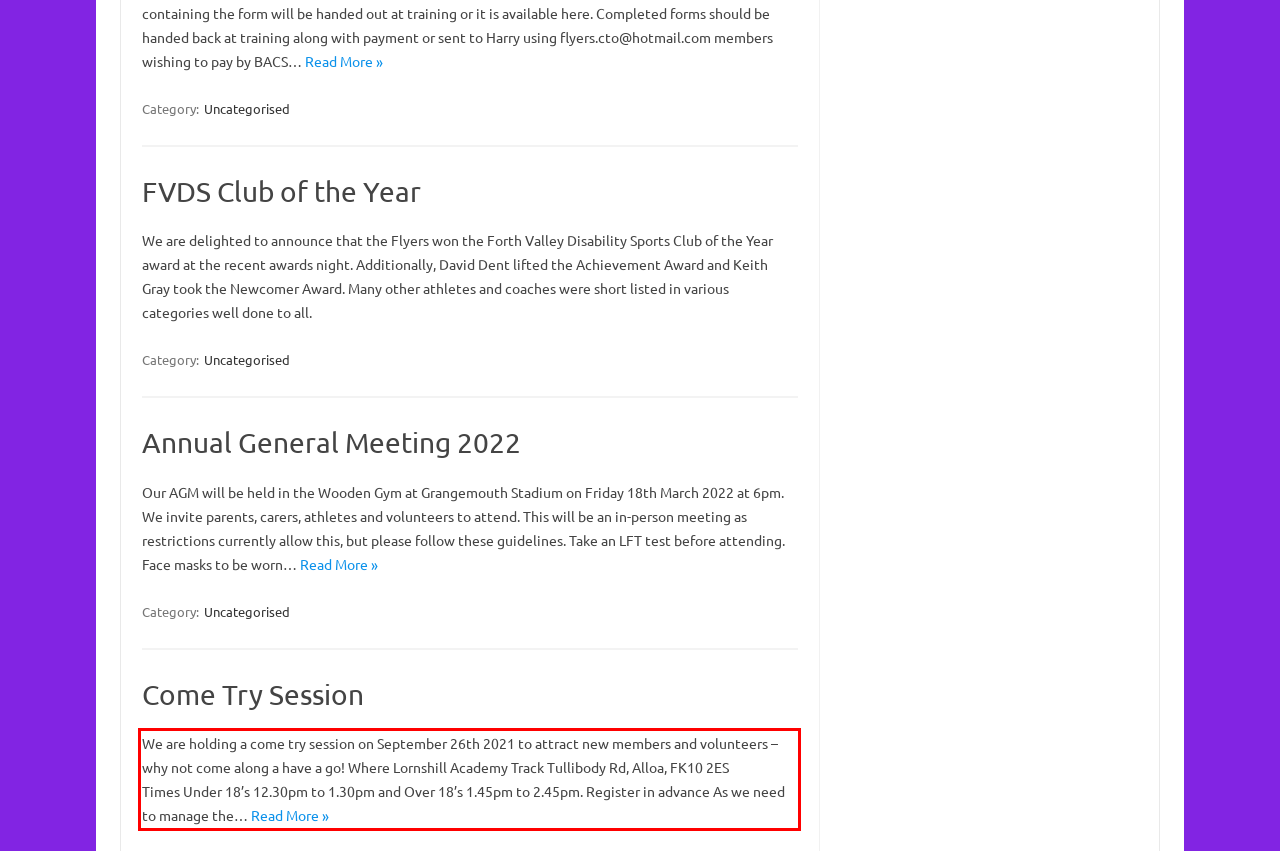You are provided with a webpage screenshot that includes a red rectangle bounding box. Extract the text content from within the bounding box using OCR.

We are holding a come try session on September 26th 2021 to attract new members and volunteers – why not come along a have a go! Where Lornshill Academy Track Tullibody Rd, Alloa, FK10 2ES Times Under 18’s 12.30pm to 1.30pm and Over 18’s 1.45pm to 2.45pm. Register in advance As we need to manage the… Read More »